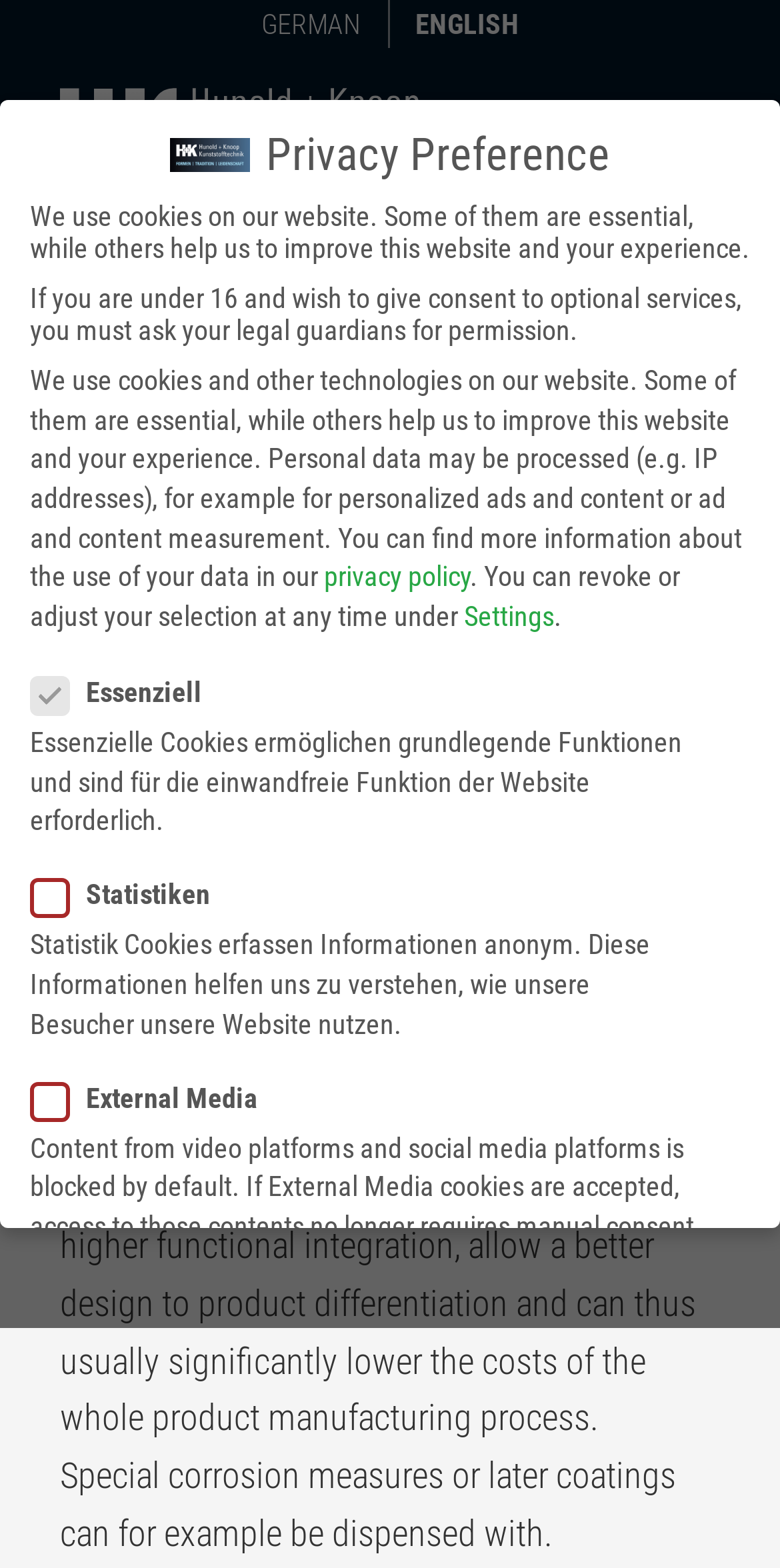Please identify the bounding box coordinates of the region to click in order to complete the task: "Click the button to accept all". The coordinates must be four float numbers between 0 and 1, specified as [left, top, right, bottom].

[0.038, 0.837, 0.962, 0.896]